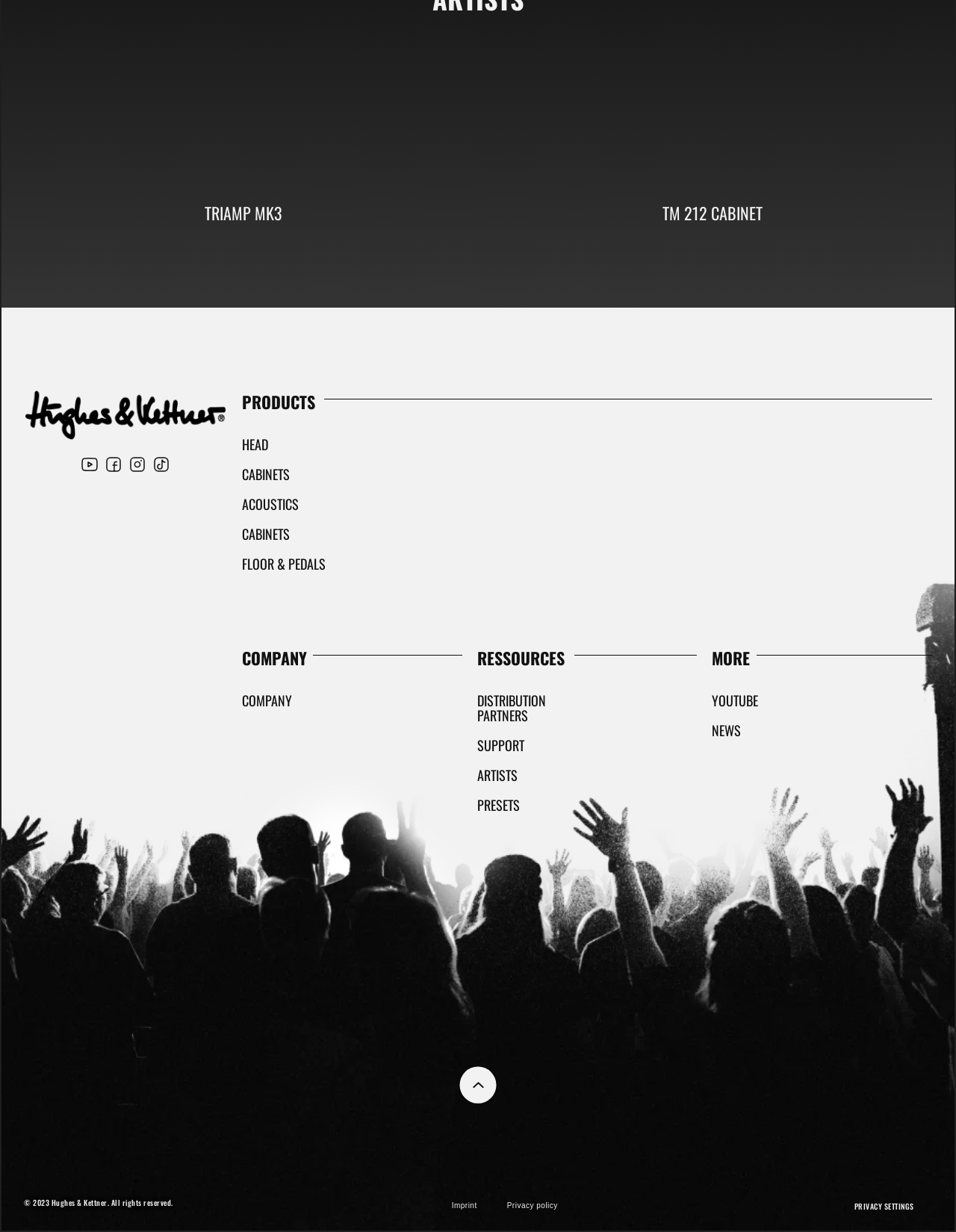What is the name of the guitar amplifier model?
Based on the image, give a concise answer in the form of a single word or short phrase.

Triamp MK3